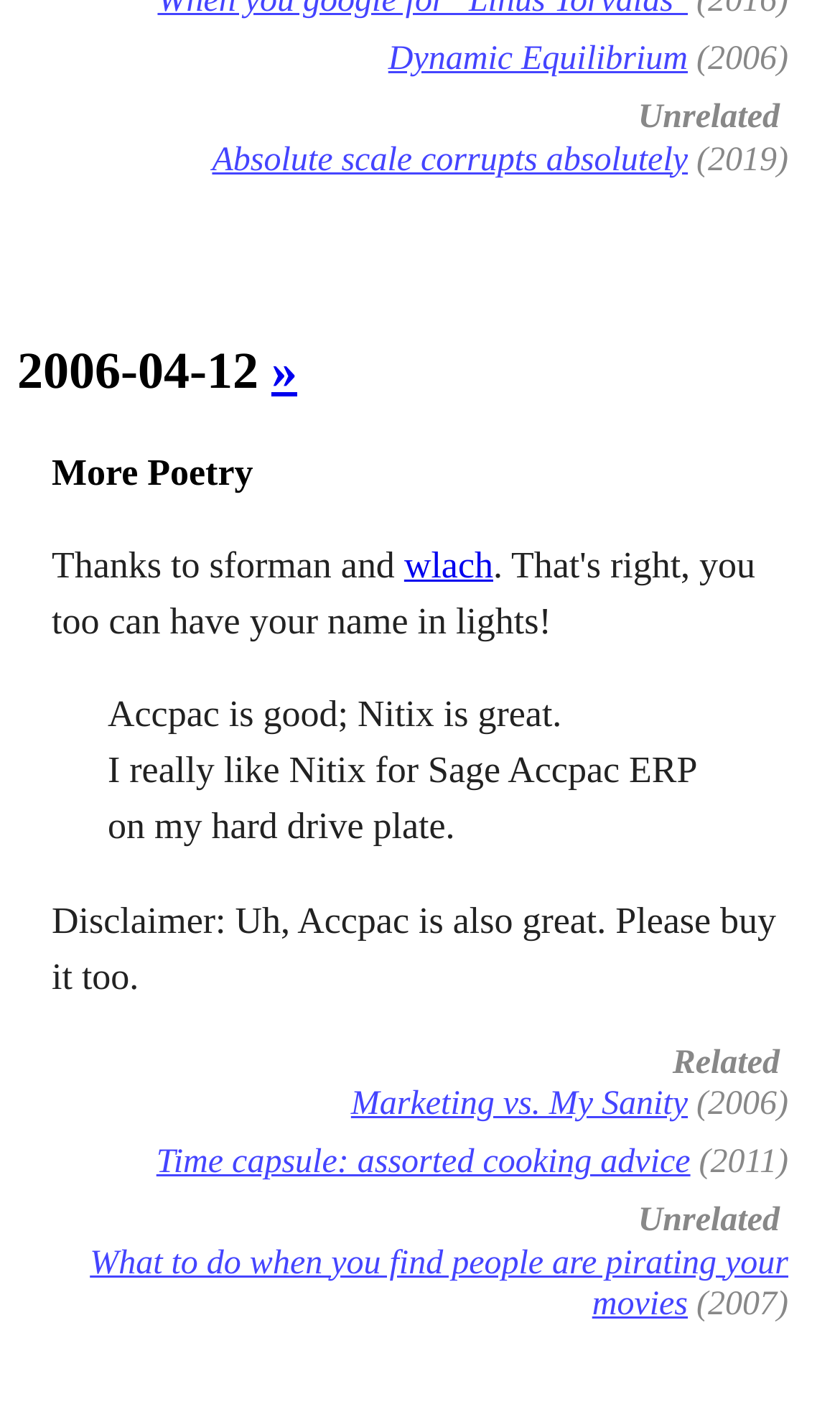Identify the bounding box coordinates of the area you need to click to perform the following instruction: "Go to 'Marketing vs. My Sanity'".

[0.418, 0.764, 0.819, 0.789]